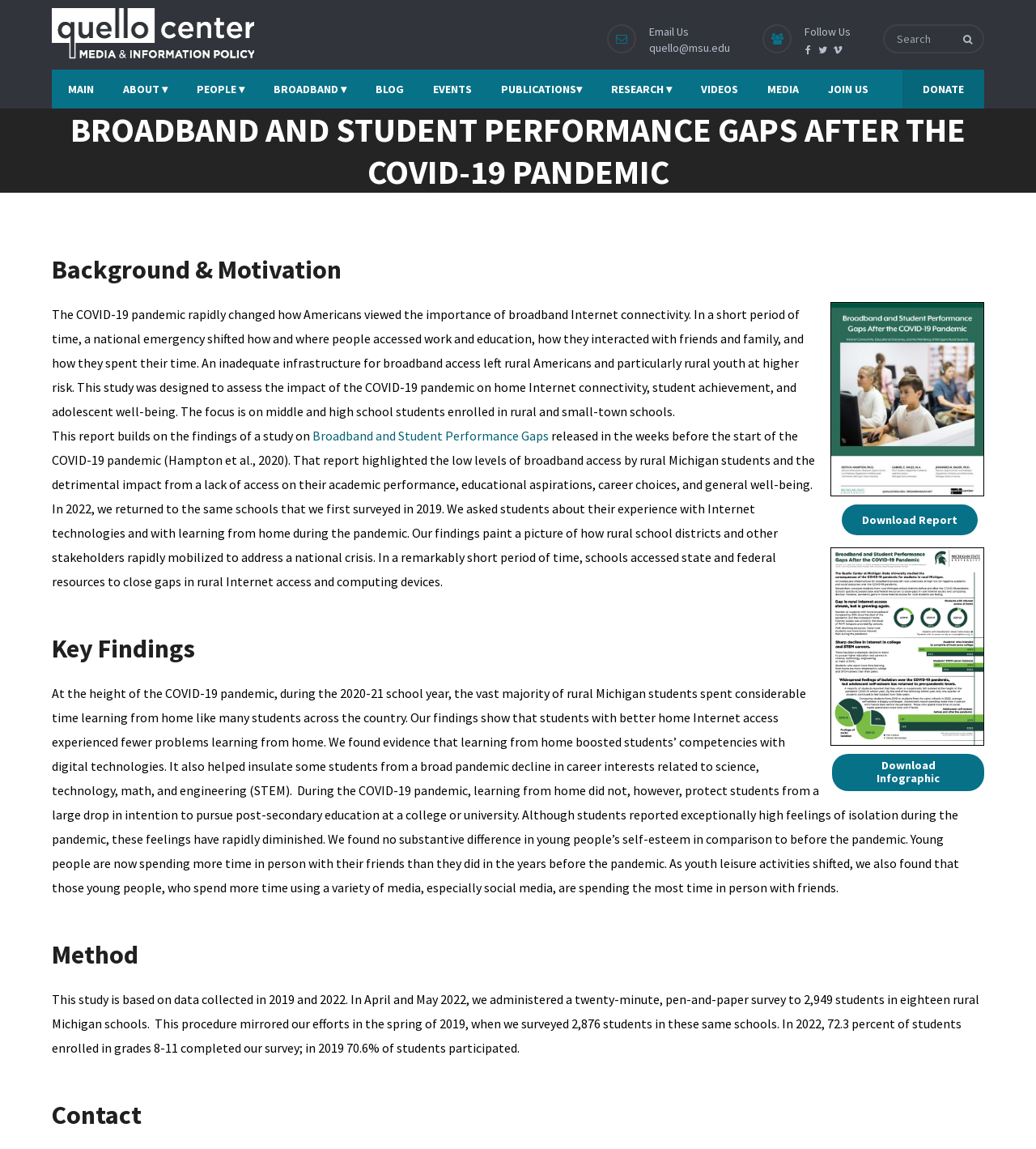Specify the bounding box coordinates of the region I need to click to perform the following instruction: "Email us". The coordinates must be four float numbers in the range of 0 to 1, i.e., [left, top, right, bottom].

[0.627, 0.035, 0.705, 0.048]